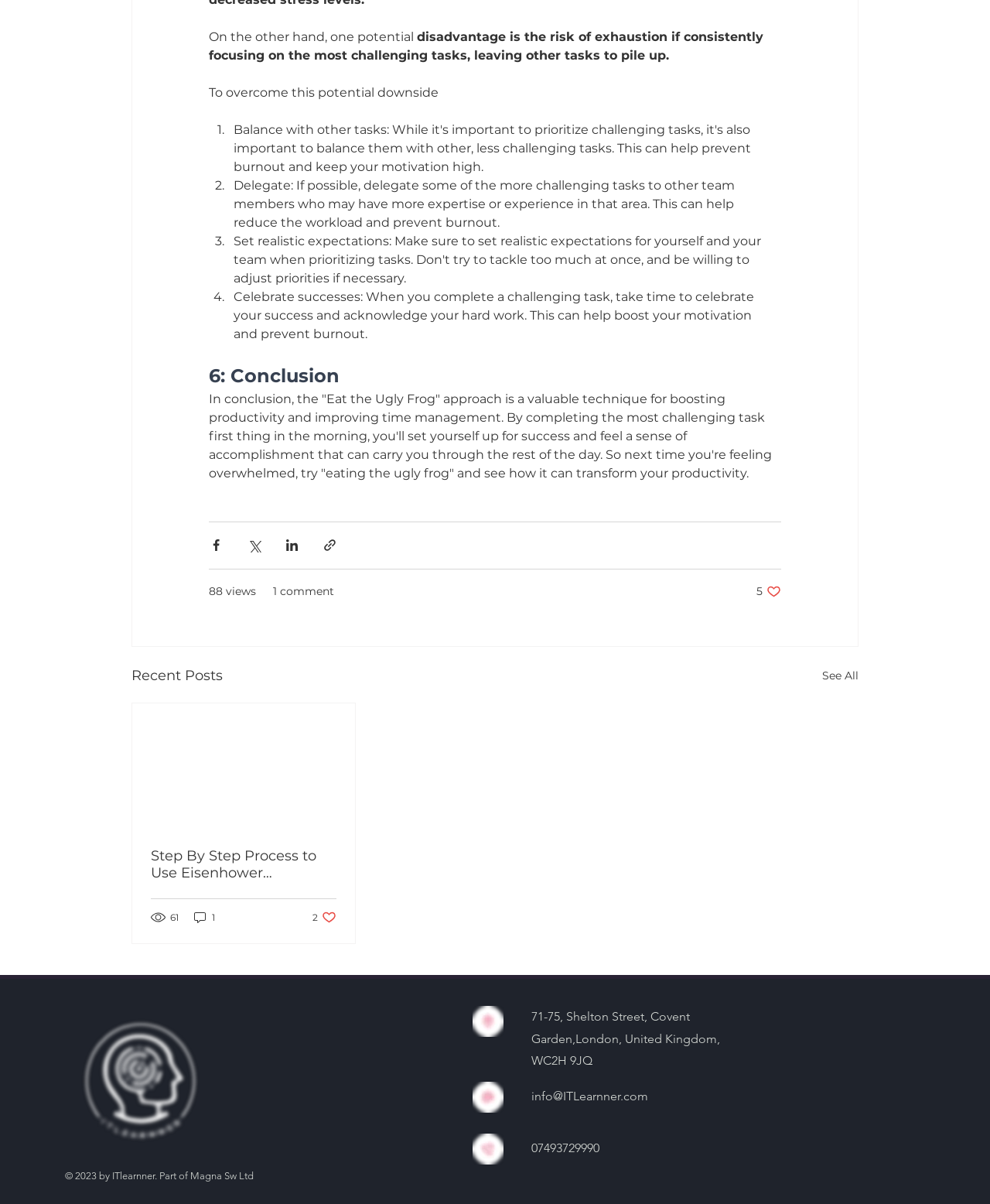What is the location of ITLearnner?
Give a thorough and detailed response to the question.

The location of ITLearnner is London, United Kingdom, as indicated by the address '71-75, Shelton Street, Covent Garden, London, United Kingdom, WC2H 9JQ' at the bottom of the webpage.